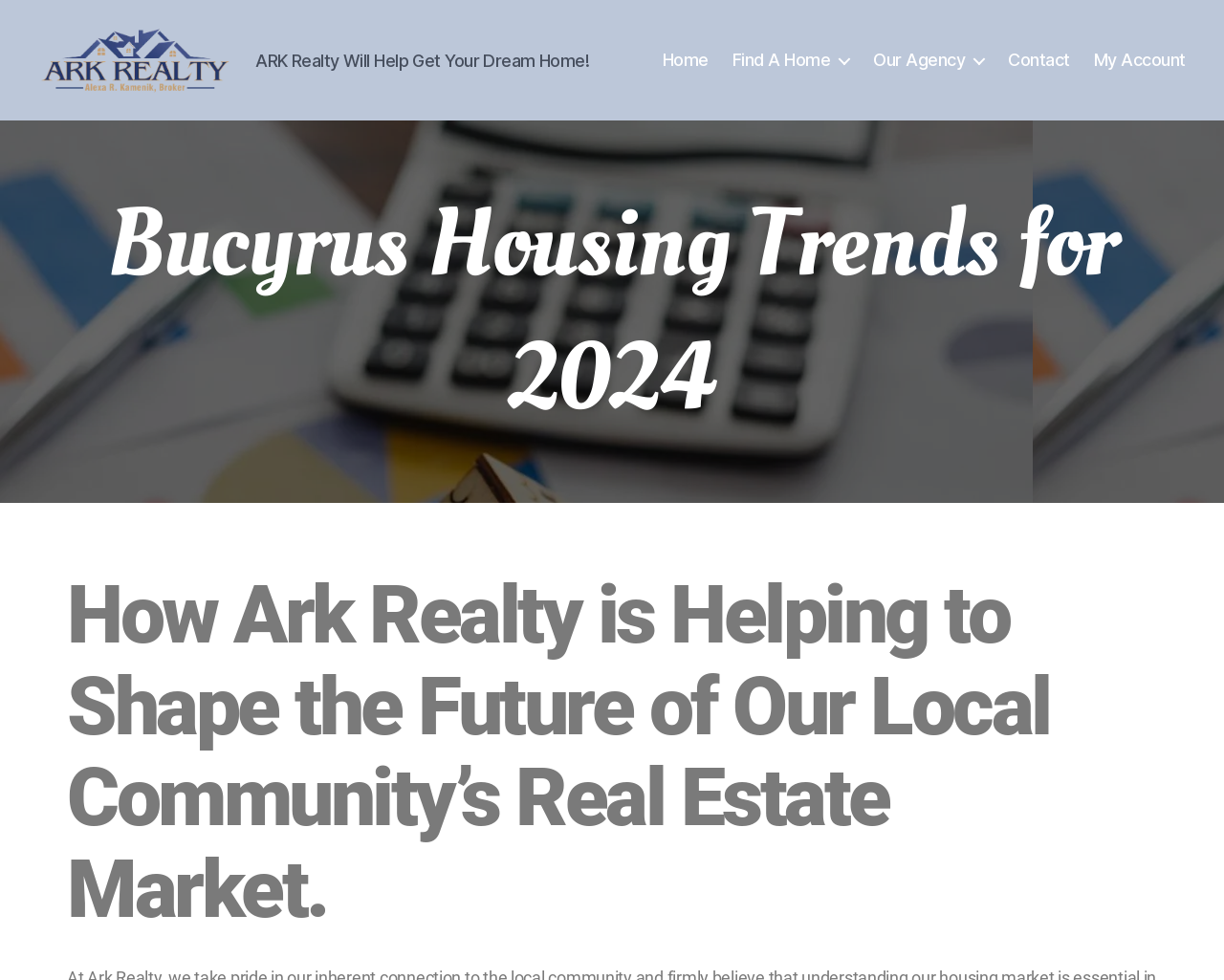What is the topic of the webpage?
Please answer the question as detailed as possible.

The topic of the webpage can be determined by looking at the main heading, which is 'Bucyrus Housing Trends for 2024'. This heading is prominent and centered on the webpage, indicating that it is the main topic of the webpage.